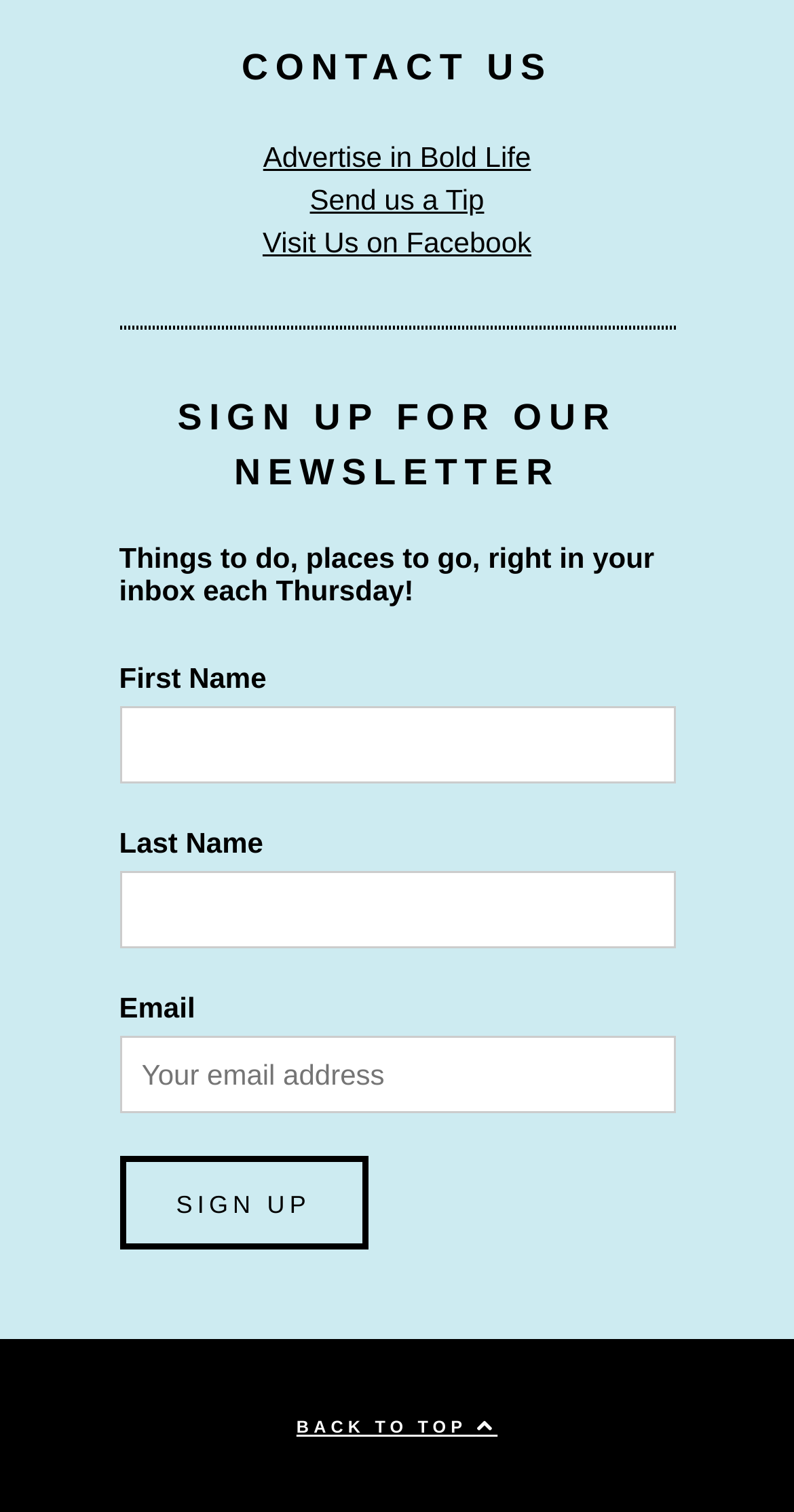Specify the bounding box coordinates of the element's region that should be clicked to achieve the following instruction: "Click on 'BACK TO TOP'". The bounding box coordinates consist of four float numbers between 0 and 1, in the format [left, top, right, bottom].

[0.373, 0.937, 0.627, 0.95]